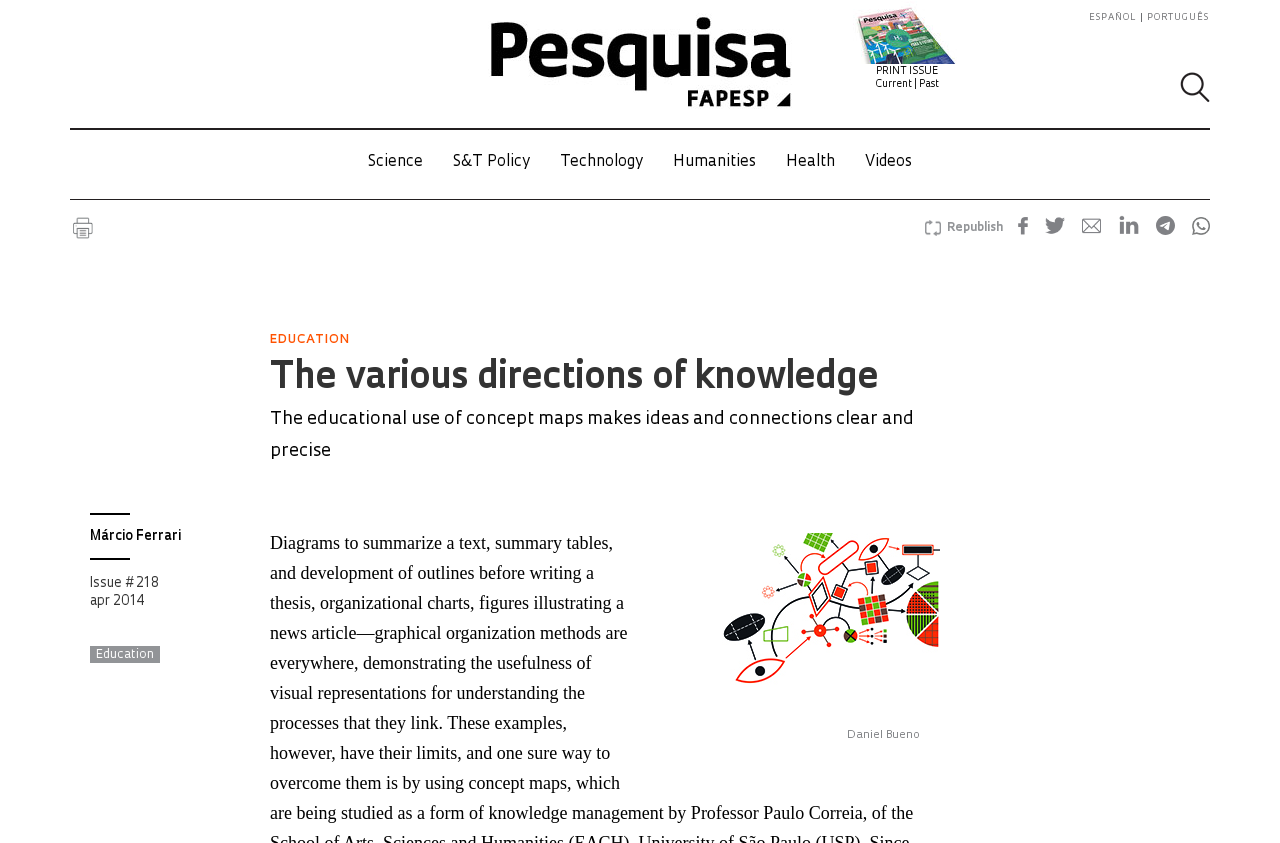Pinpoint the bounding box coordinates of the clickable area needed to execute the instruction: "Read about Science". The coordinates should be specified as four float numbers between 0 and 1, i.e., [left, top, right, bottom].

[0.288, 0.184, 0.33, 0.202]